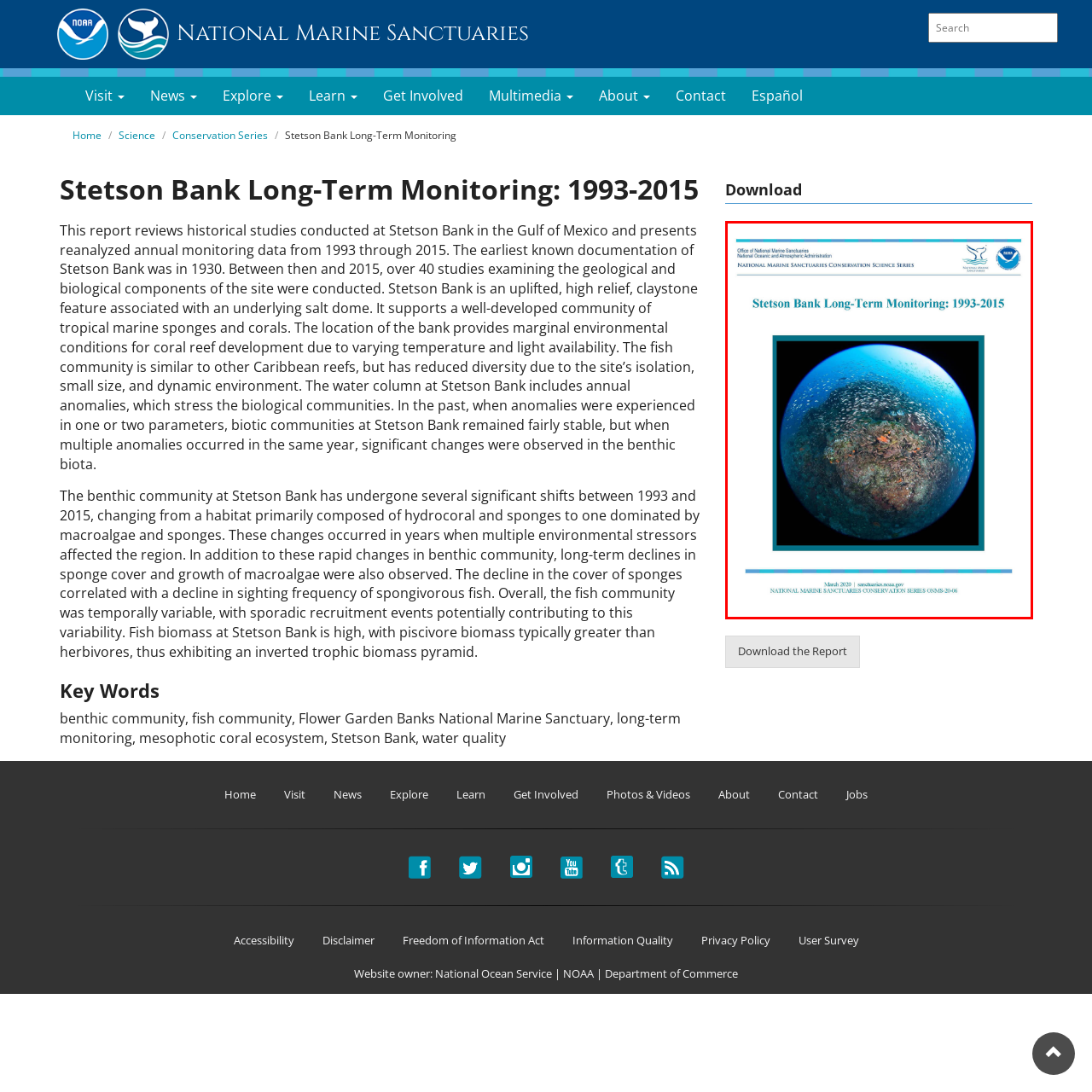Pay attention to the section of the image delineated by the white outline and provide a detailed response to the subsequent question, based on your observations: 
What is the main feature of the underwater scene?

The caption describes the underwater scene as showcasing a diverse array of fish and coral life, which is the main feature of the image. This is evident from the description of the circular image being dominated by a multitude of small fish swimming above a rocky substrate.